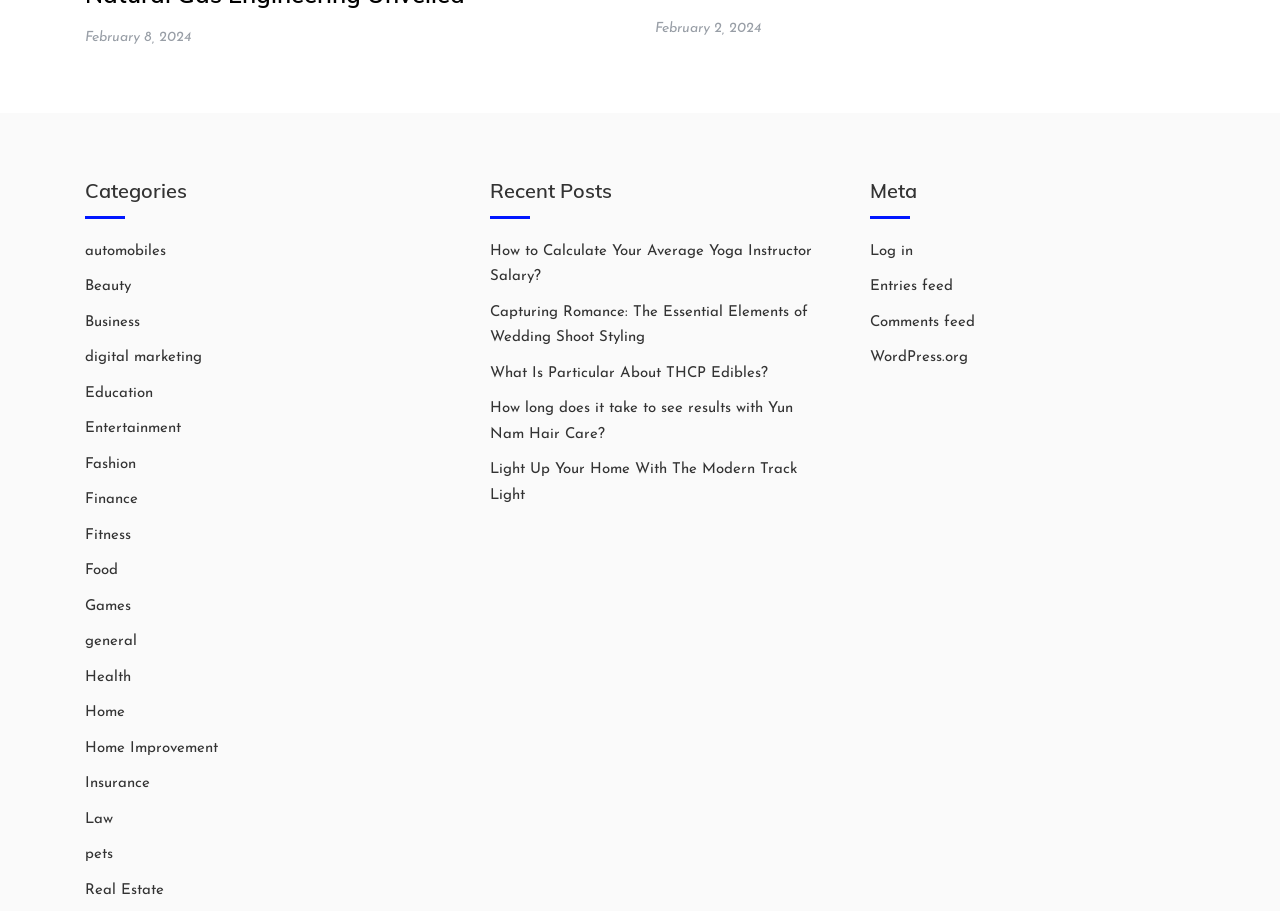Review the image closely and give a comprehensive answer to the question: What is the date displayed at the top left?

The date is displayed at the top left of the webpage, which is 'February 8, 2024'. This can be found by looking at the StaticText element with the bounding box coordinates [0.066, 0.033, 0.149, 0.049].